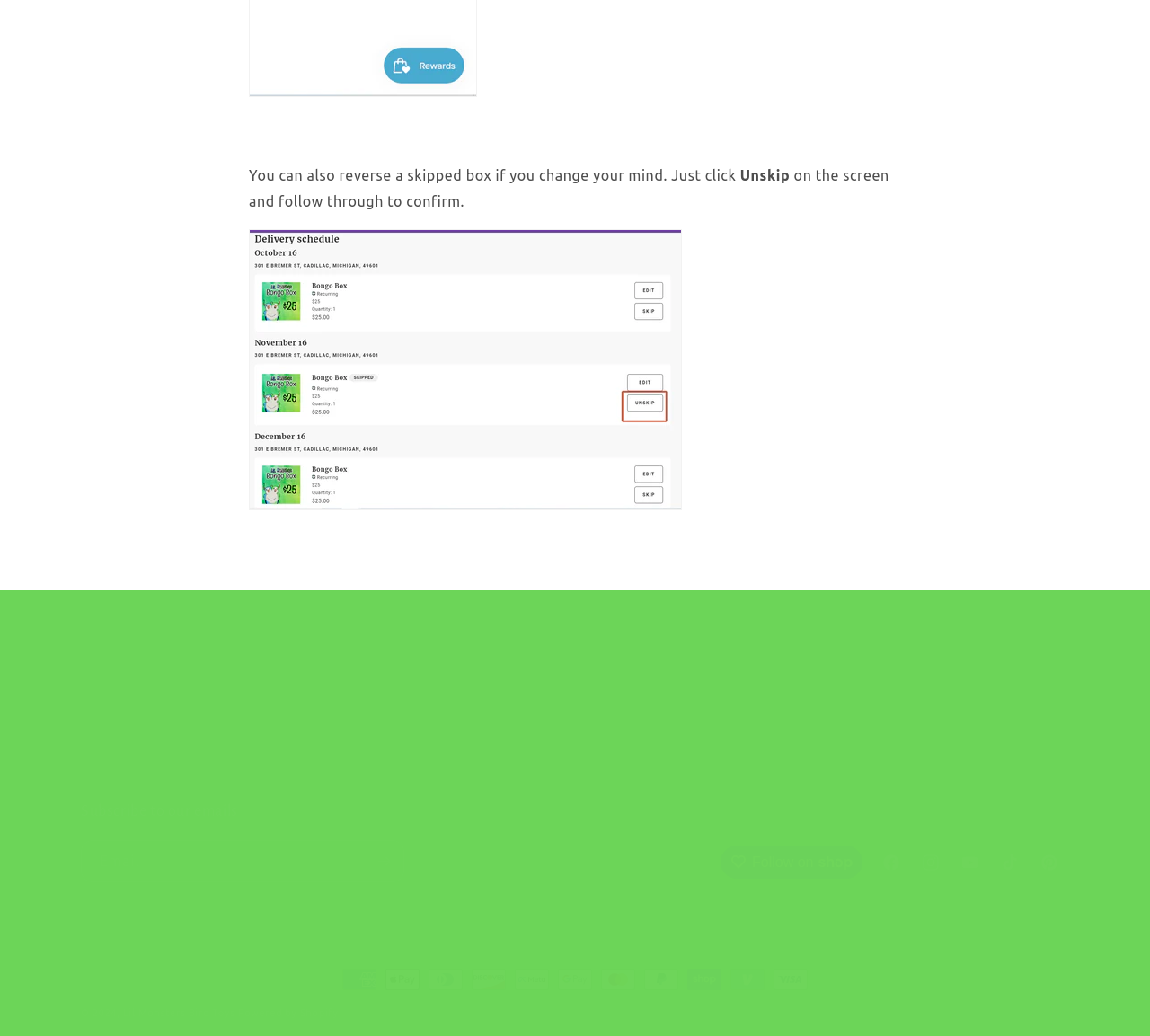What is the main topic of the 'Quick links' section?
Please elaborate on the answer to the question with detailed information.

The 'Quick links' section contains links to various pages related to the website, such as 'About Me', 'Frequently Asked Questions', and 'Contact', indicating that the main topic of this section is about the website itself.